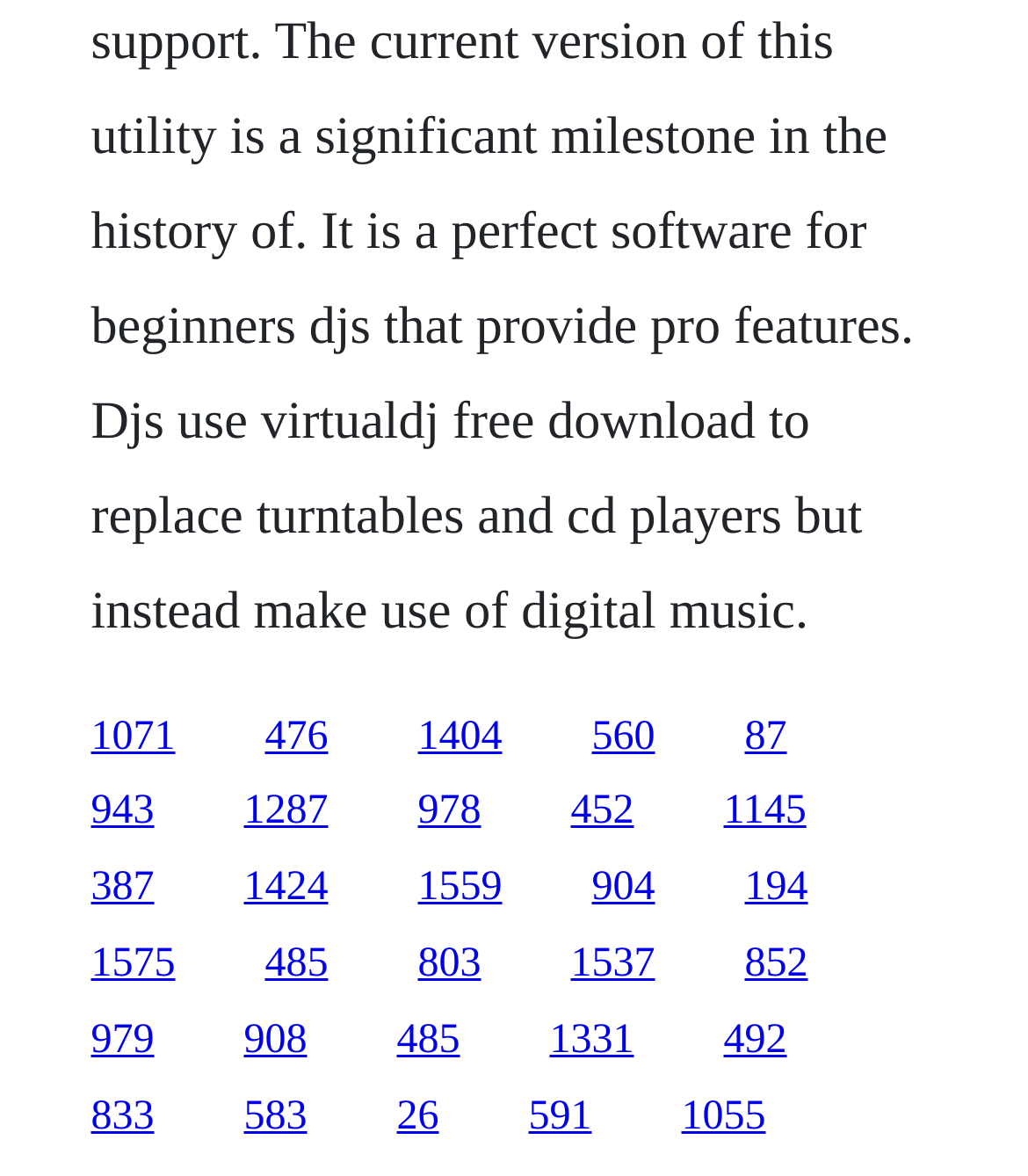What is the purpose of the links on the webpage?
Using the information from the image, provide a comprehensive answer to the question.

The webpage contains multiple links arranged in a grid-like structure, suggesting that they are used for navigation purposes, allowing users to access different pages or sections of the website.